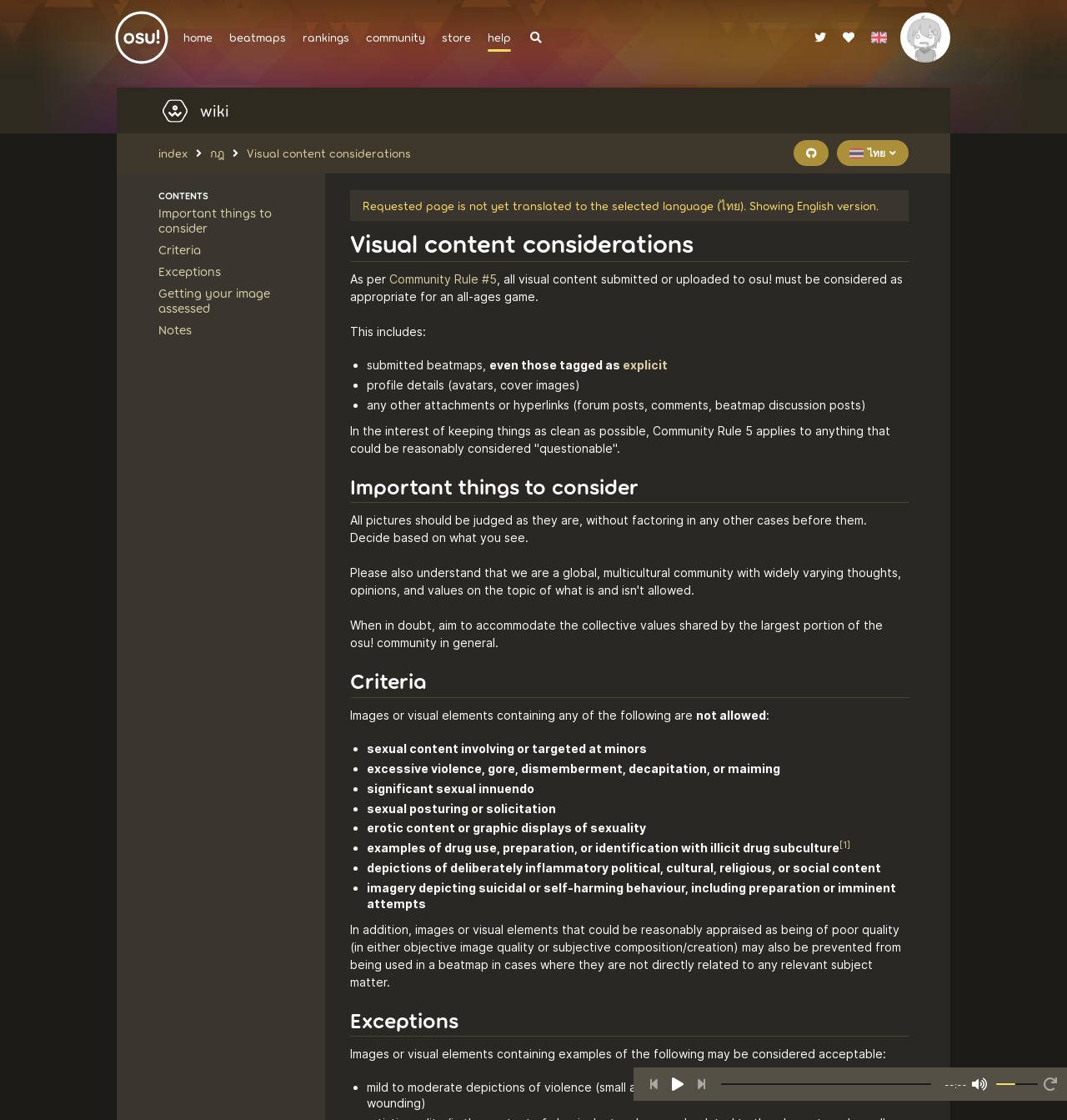Identify the bounding box coordinates of the section to be clicked to complete the task described by the following instruction: "view beatmap listing". The coordinates should be four float numbers between 0 and 1, formatted as [left, top, right, bottom].

[0.195, 0.06, 0.318, 0.08]